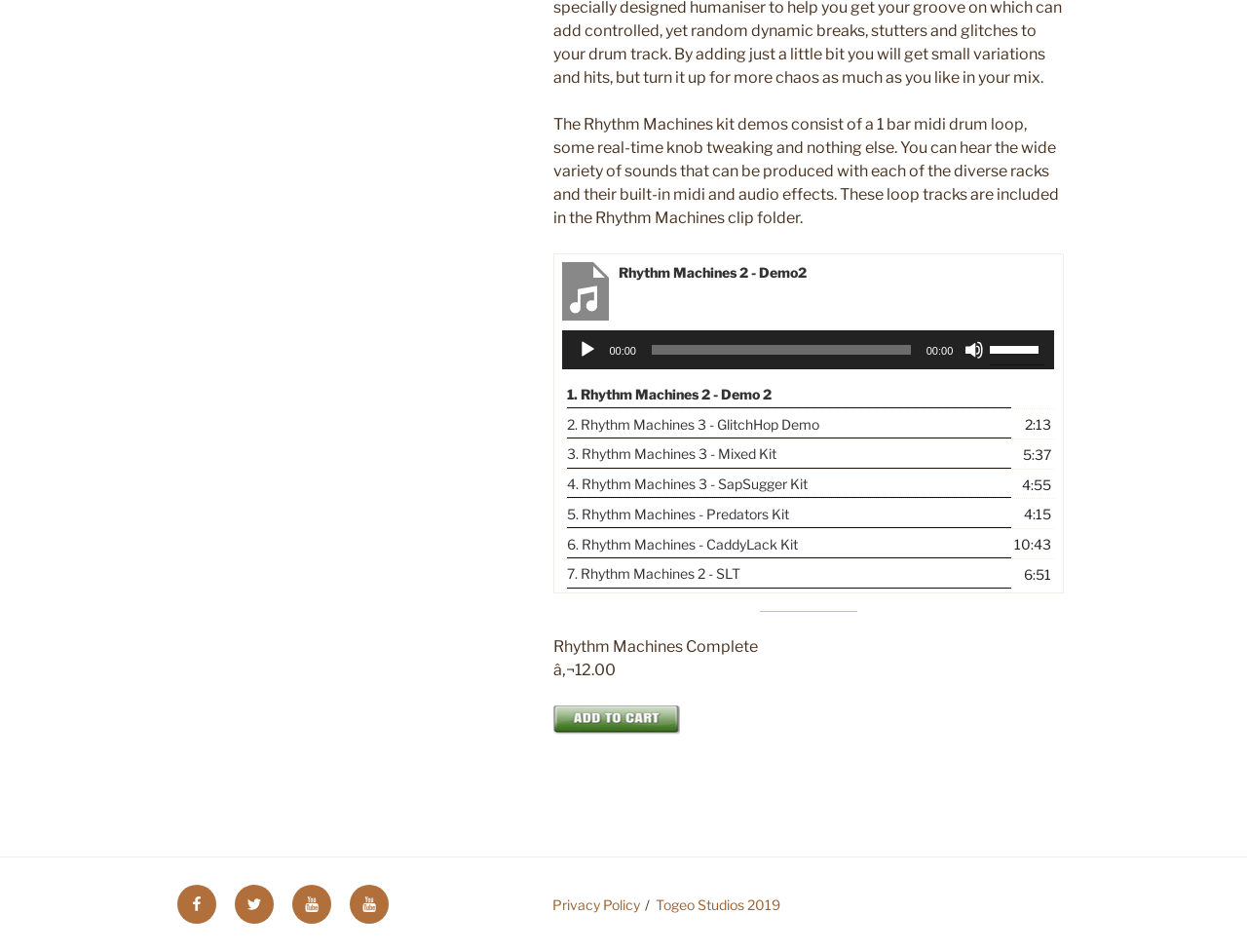Identify the bounding box coordinates of the clickable section necessary to follow the following instruction: "Add to Cart". The coordinates should be presented as four float numbers from 0 to 1, i.e., [left, top, right, bottom].

[0.444, 0.741, 0.545, 0.772]